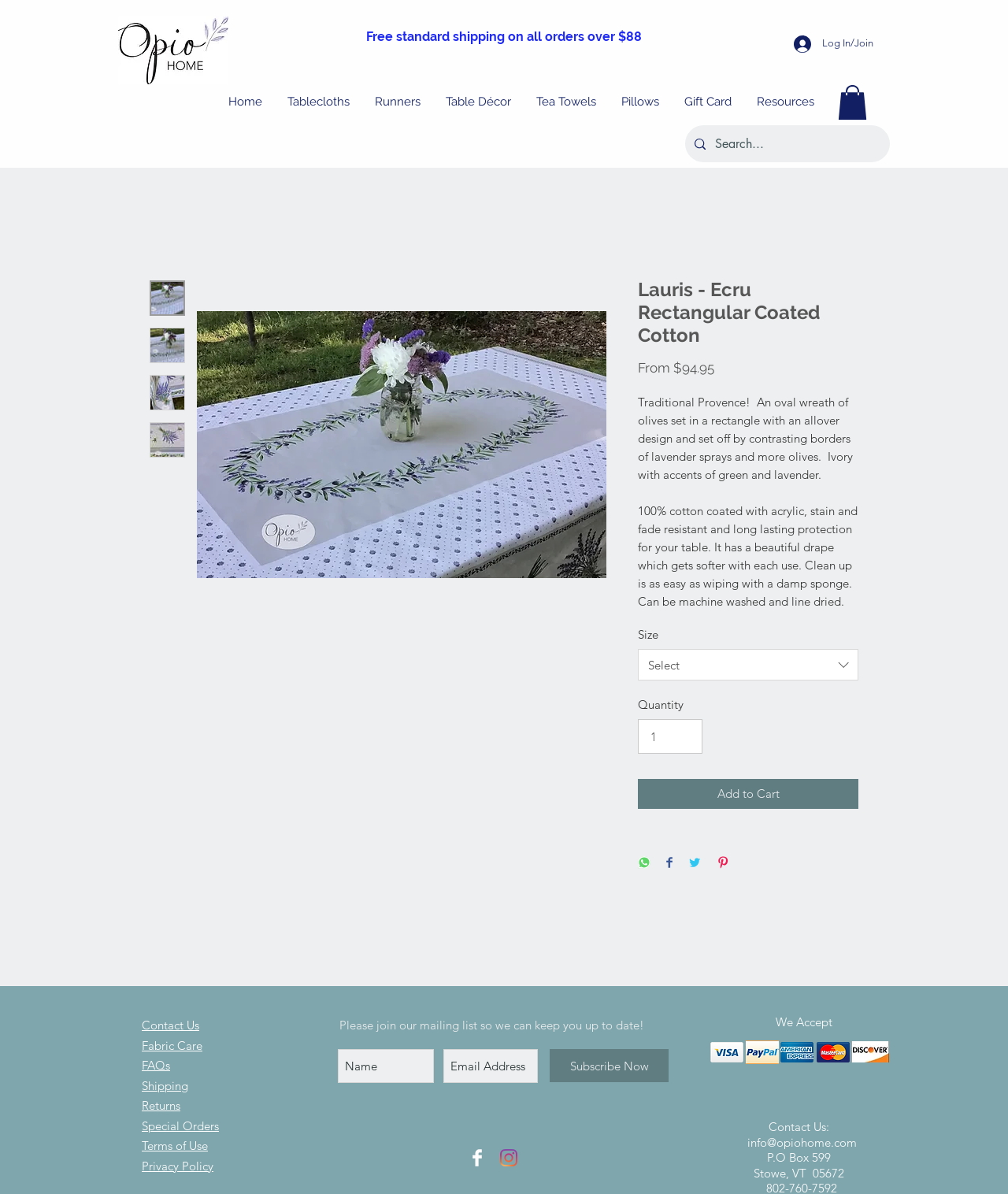How many social media platforms are listed at the bottom of the webpage?
Please respond to the question with a detailed and informative answer.

I counted the number of social media icons at the bottom of the webpage and found two: Facebook and Instagram.